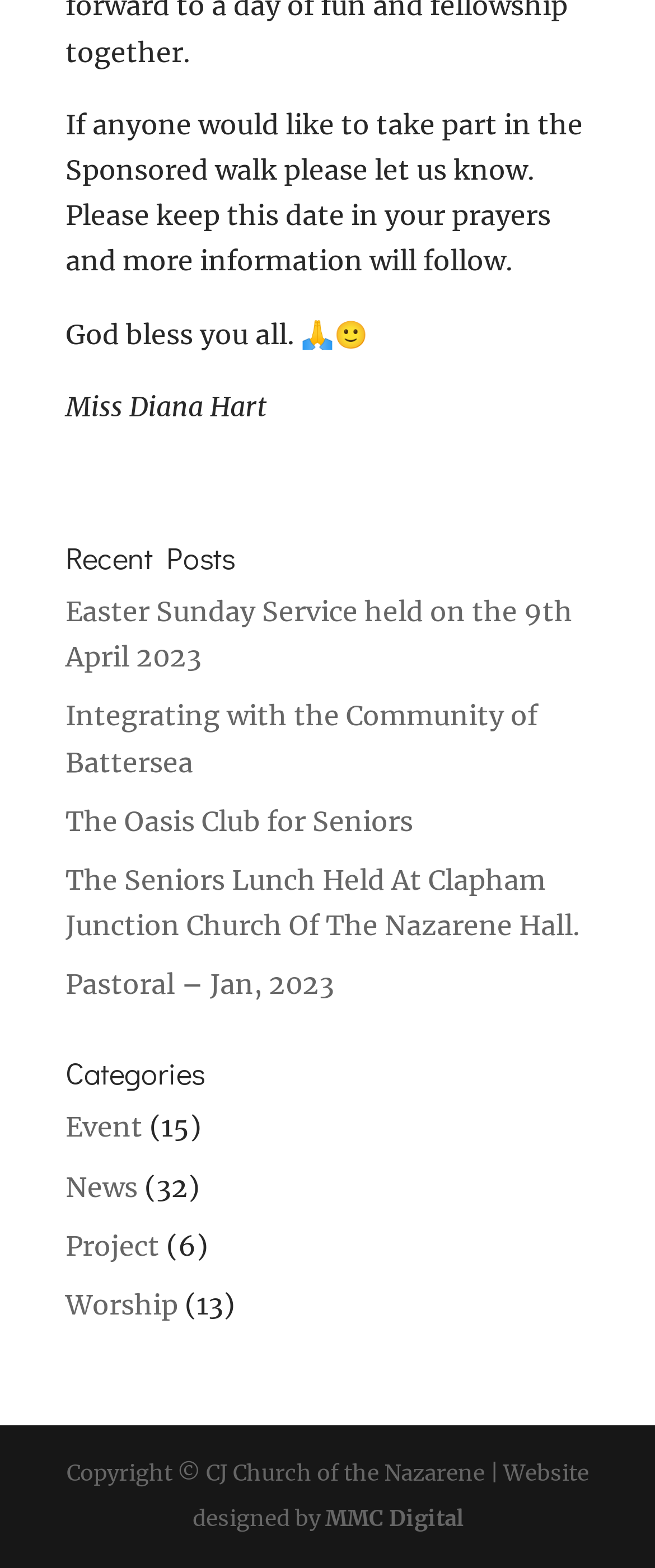Who designed the website?
Using the screenshot, give a one-word or short phrase answer.

MMC Digital